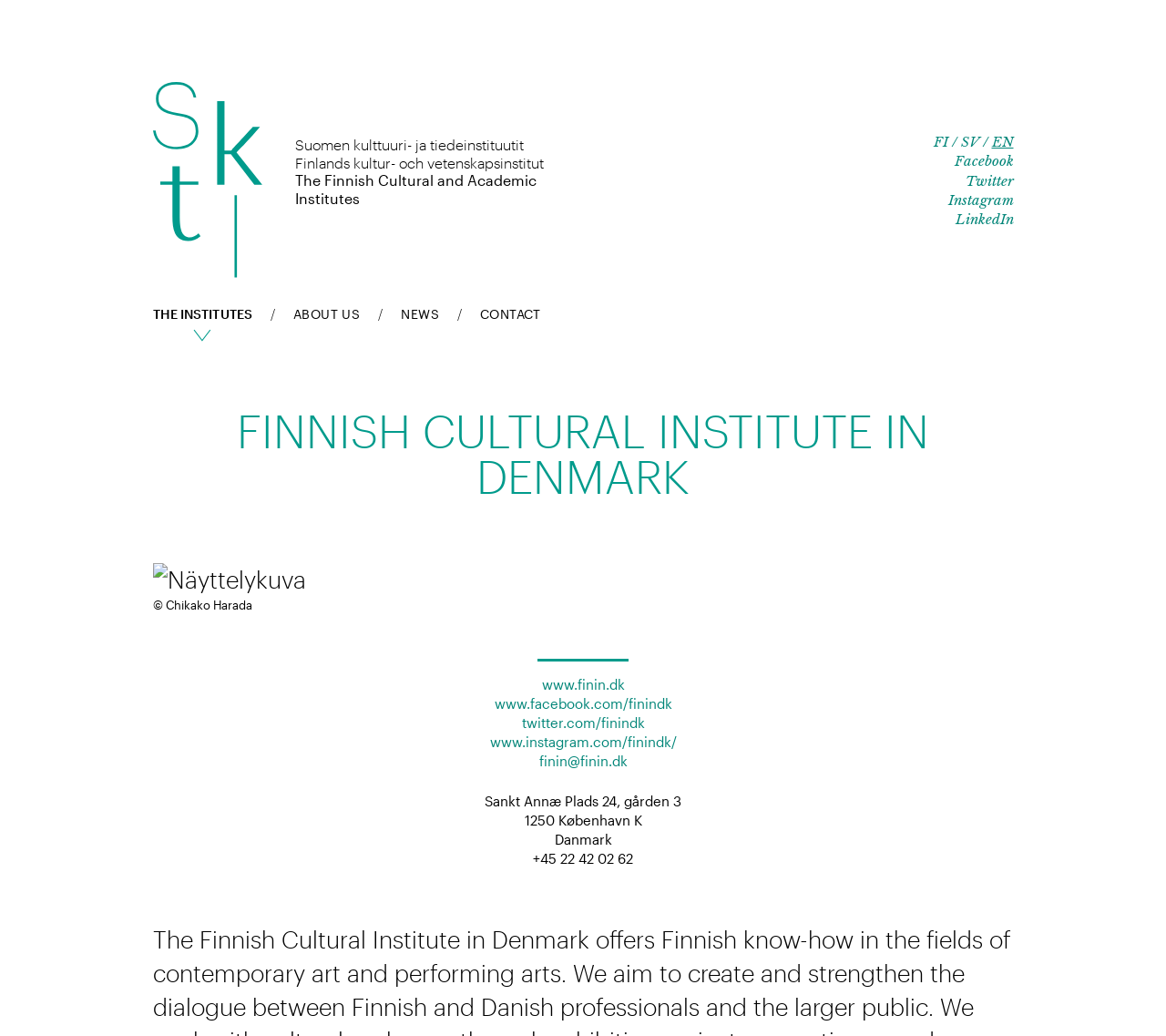Using the format (top-left x, top-left y, bottom-right x, bottom-right y), and given the element description, identify the bounding box coordinates within the screenshot: twitter.com/finindk

[0.447, 0.69, 0.553, 0.706]